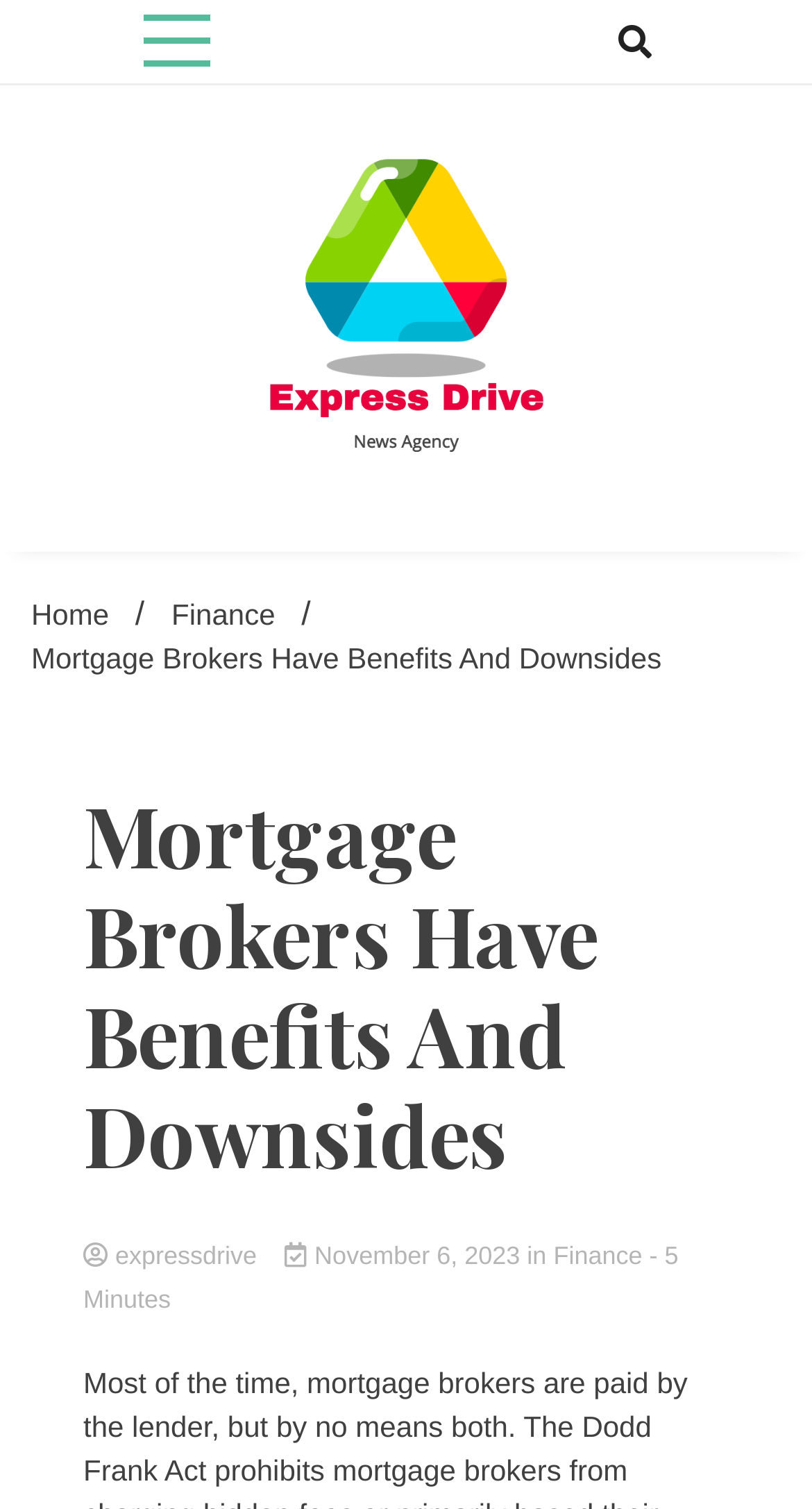Look at the image and write a detailed answer to the question: 
What is the estimated reading time of the article?

The estimated reading time of the article is 5 minutes, which is indicated by a generic element located at the top of the webpage with a bounding box coordinate of [0.103, 0.822, 0.836, 0.871].